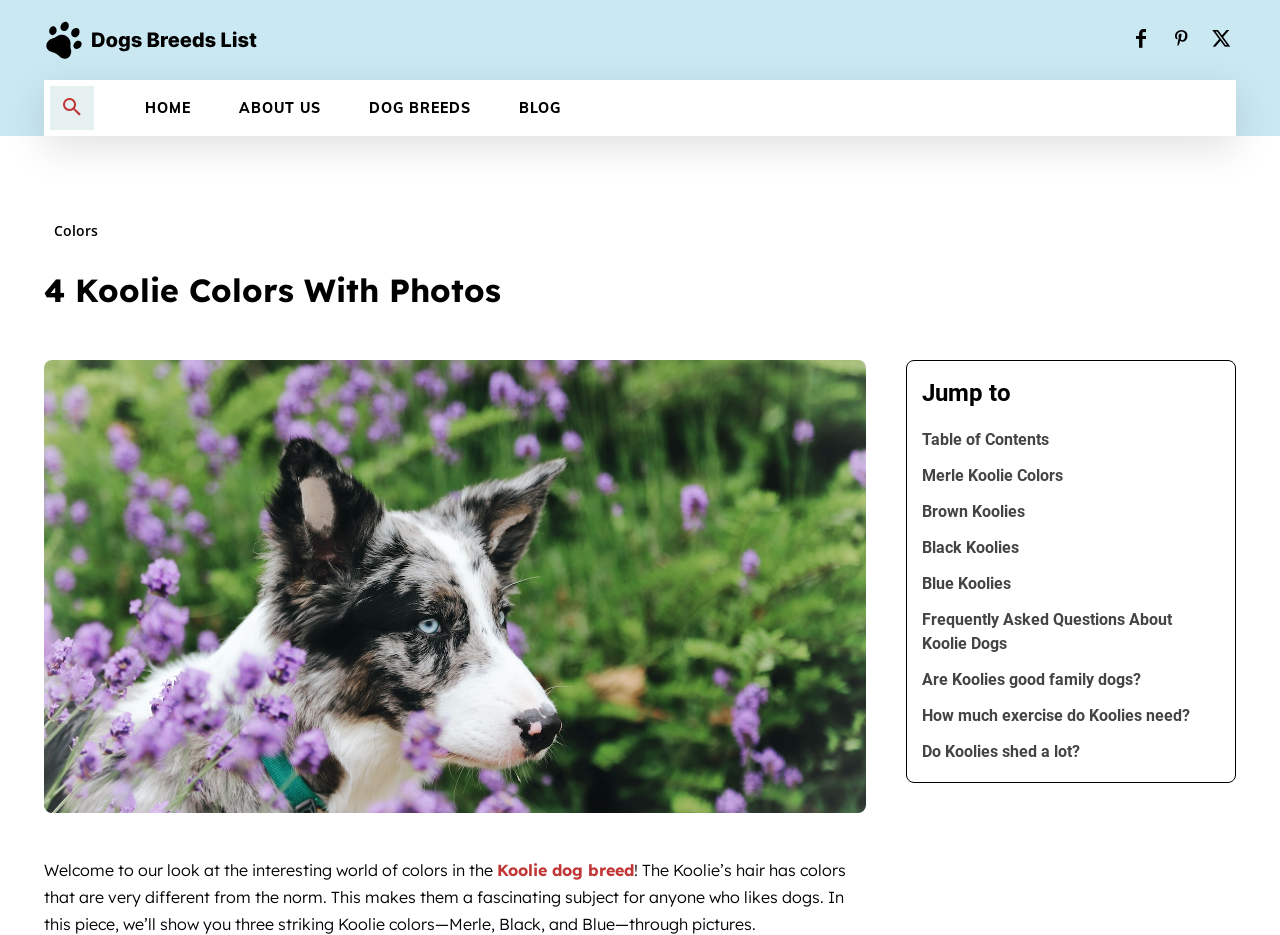Create an in-depth description of the webpage, covering main sections.

This webpage is about Koolie dogs, a unique canine breed, and explores their different colors, including Merle, Black, and Blue, through stunning photos. At the top left corner, there is a logo image with a corresponding link. Next to the logo, there is a search button. 

On the top navigation bar, there are five links: HOME, ABOUT US, DOG BREEDS, BLOG, and Colors. Below the navigation bar, there is a heading that reads "4 Koolie Colors With Photos". 

The main content of the webpage starts with a welcome message, followed by a brief introduction to the Koolie dog breed and their unique hair colors. The introduction is accompanied by a link to learn more about the Koolie dog breed. 

Further down, there is a section with a heading "Jump to" that provides links to different parts of the webpage, including the Table of Contents, Merle Koolie Colors, Brown Koolies, Black Koolies, Blue Koolies, Frequently Asked Questions About Koolie Dogs, and more. These links are aligned to the right side of the webpage.